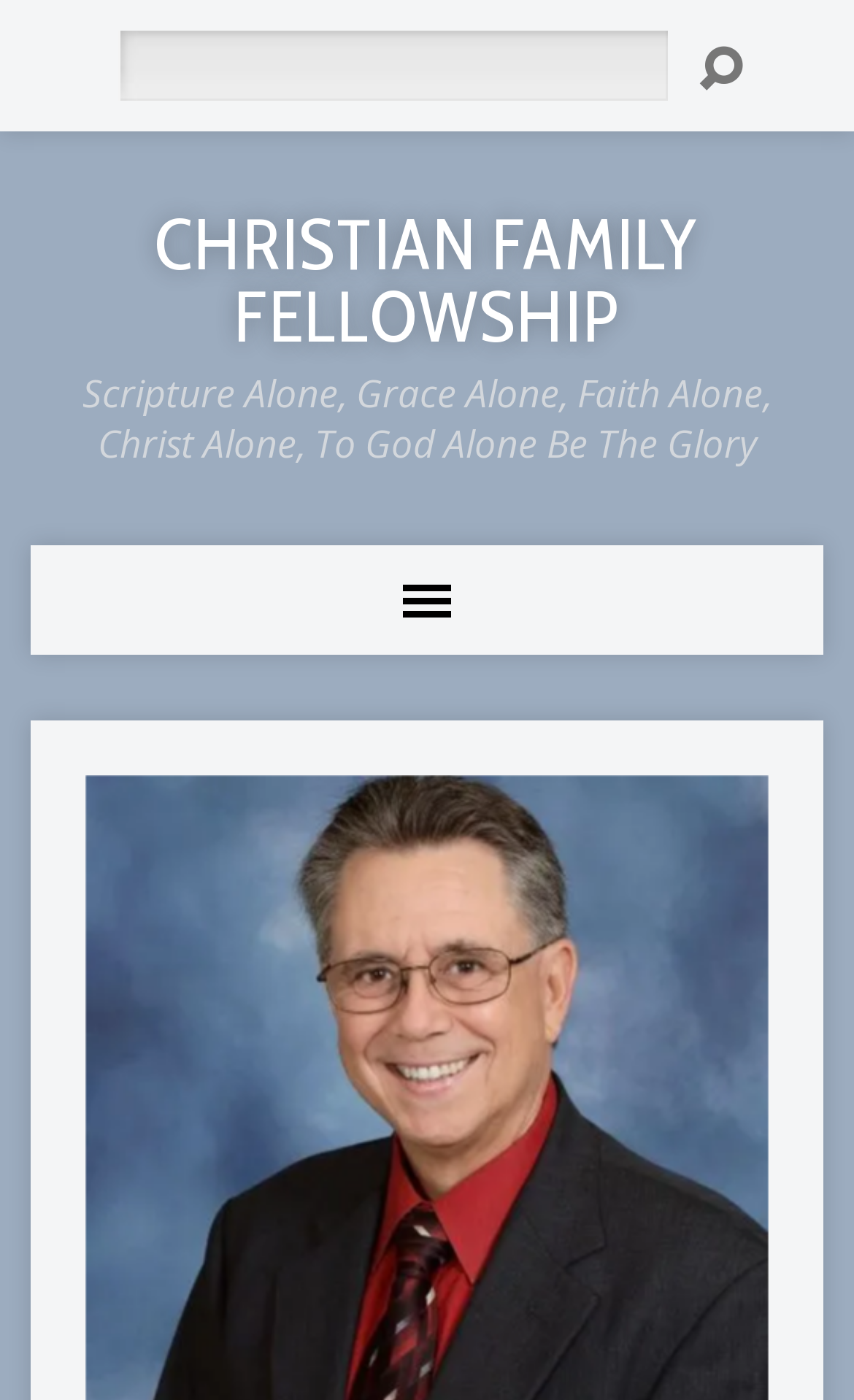Write a detailed summary of the webpage, including text, images, and layout.

The webpage is about Pastor Steve Wadleigh and Christian Family Fellowship. At the top left, there is a search function consisting of a "Search" label and a text box, allowing users to search for specific content. To the right of the search function, there is a small icon represented by "\ue643". 

Below the search function, there is a table layout that occupies most of the page. Within this layout, there is a prominent link to "CHRISTIAN FAMILY FELLOWSHIP" at the top, followed by a statement "Scripture Alone, Grace Alone, Faith Alone, Christ Alone, To God Alone Be The Glory". 

At the bottom of the page, there is another link, but its content is not specified. The webpage also has a brief biography of Pastor Steve Wadleigh, mentioning that he was born and raised in central California in a non-Christian family and was "born again" at the age of 13.